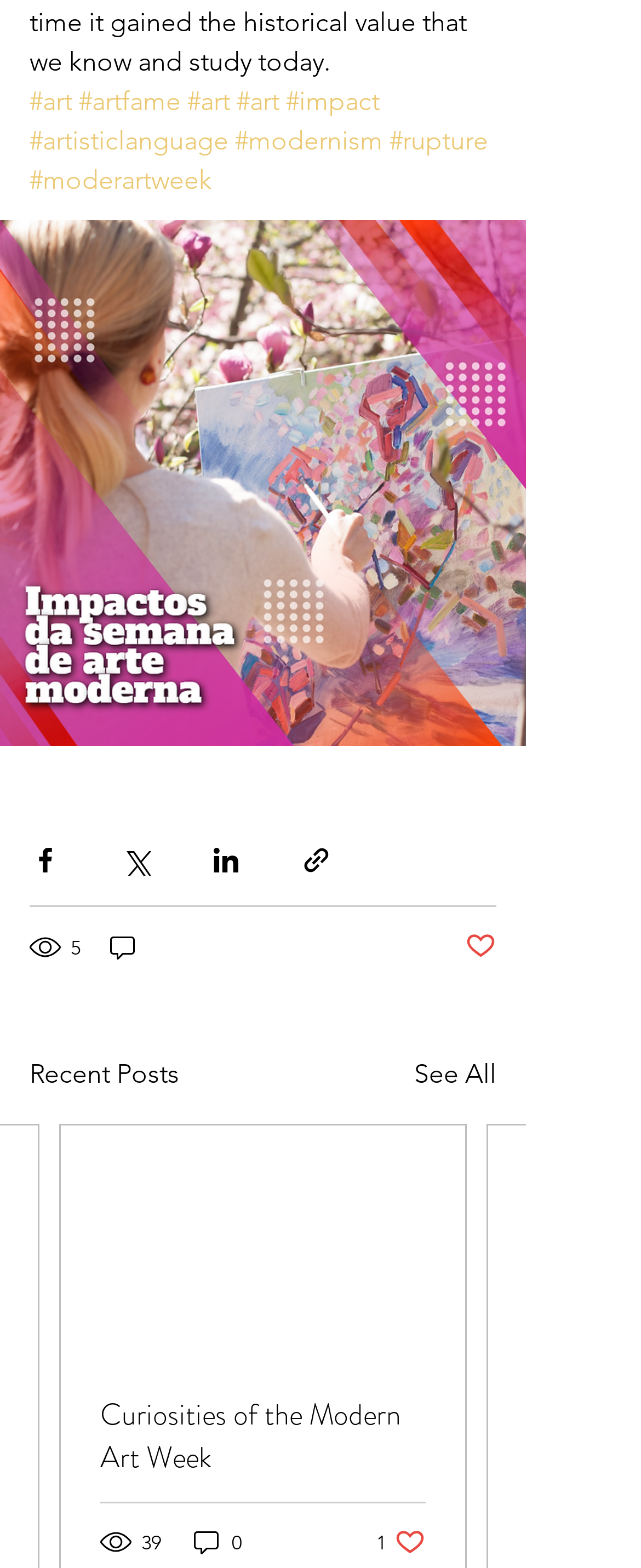Please identify the bounding box coordinates of the region to click in order to complete the given instruction: "Like the post". The coordinates should be four float numbers between 0 and 1, i.e., [left, top, right, bottom].

[0.587, 0.974, 0.664, 0.994]